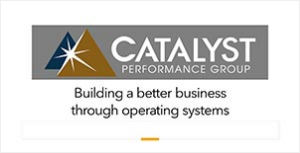What is the tagline of the company?
Provide a well-explained and detailed answer to the question.

The tagline is written alongside the company name in the logo, reflecting the company's focus on enhancing business performance through effective operational strategies and systems.